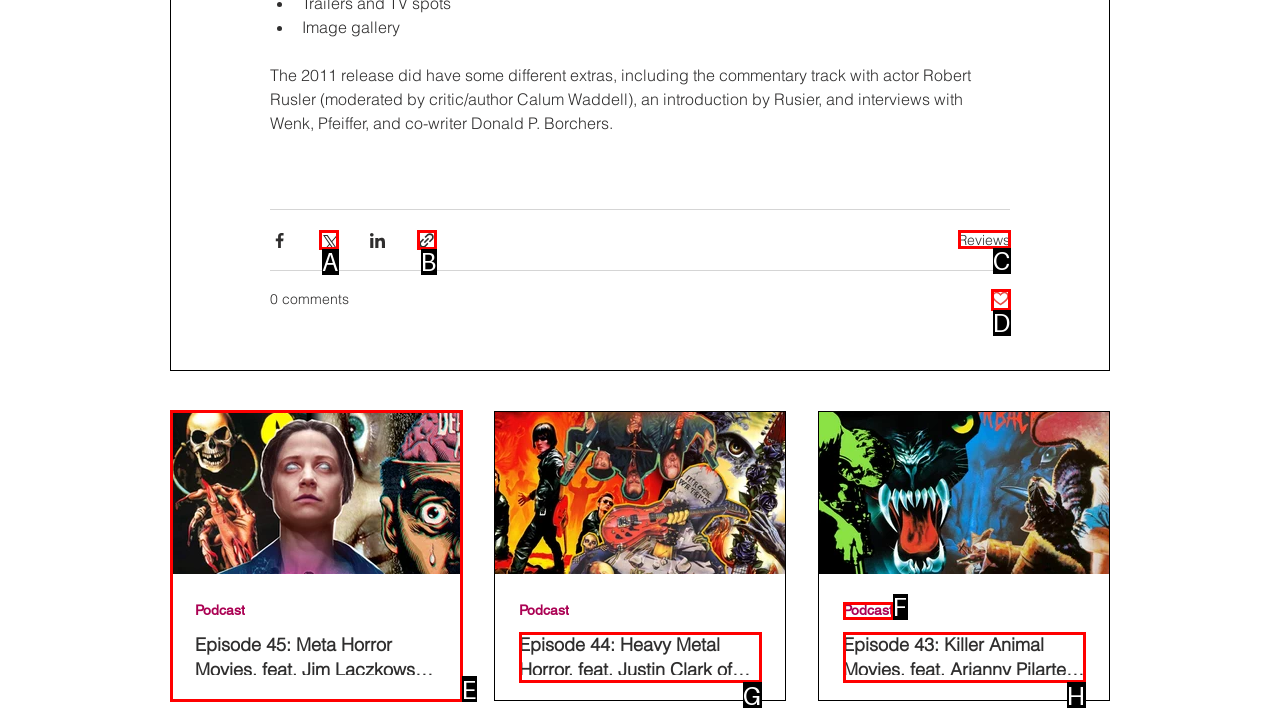Tell me which letter I should select to achieve the following goal: Listen to Episode 45: Meta Horror Movies
Answer with the corresponding letter from the provided options directly.

E